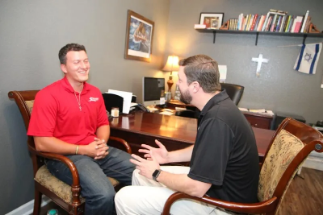Using the details in the image, give a detailed response to the question below:
What is on the desk?

The desk in the background is organized with papers and a computer, which suggests a professional and organized workspace.